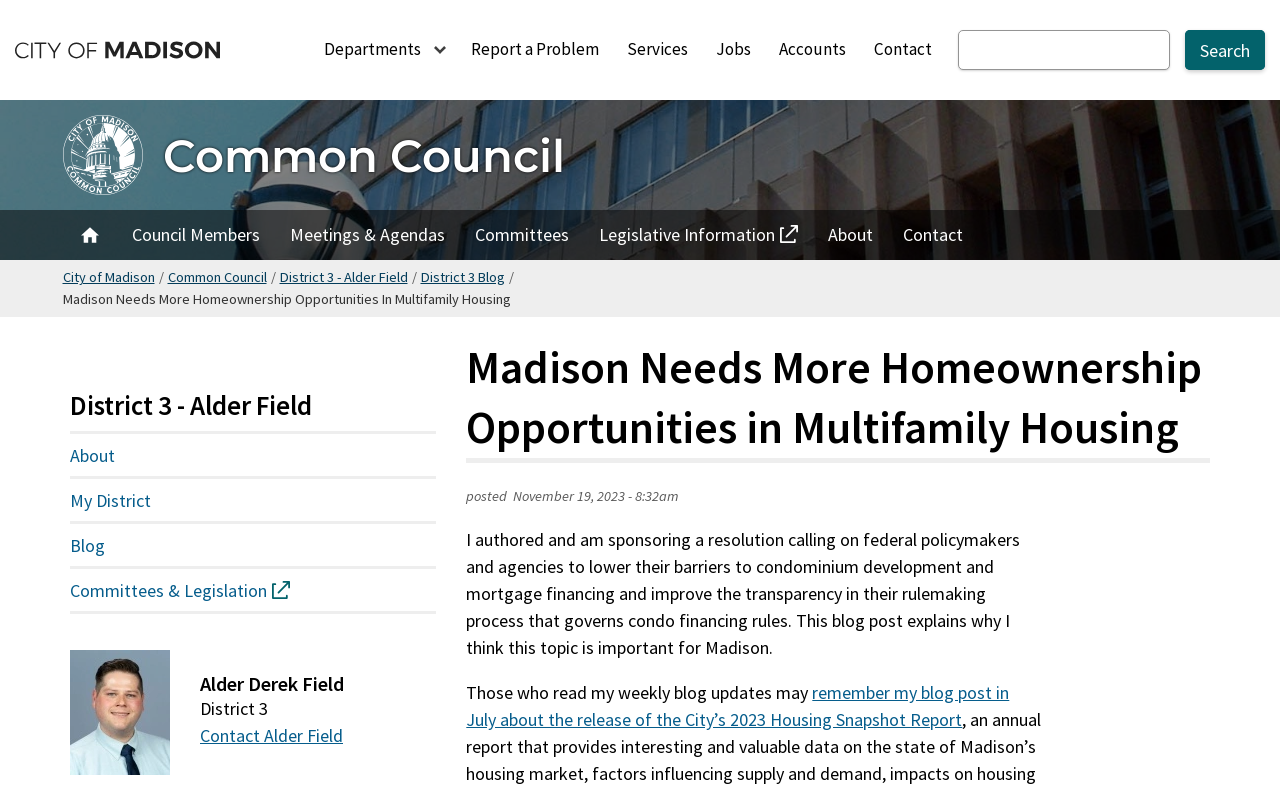Please identify the bounding box coordinates of the region to click in order to complete the given instruction: "Go to the 'Next page'". The coordinates should be four float numbers between 0 and 1, i.e., [left, top, right, bottom].

None